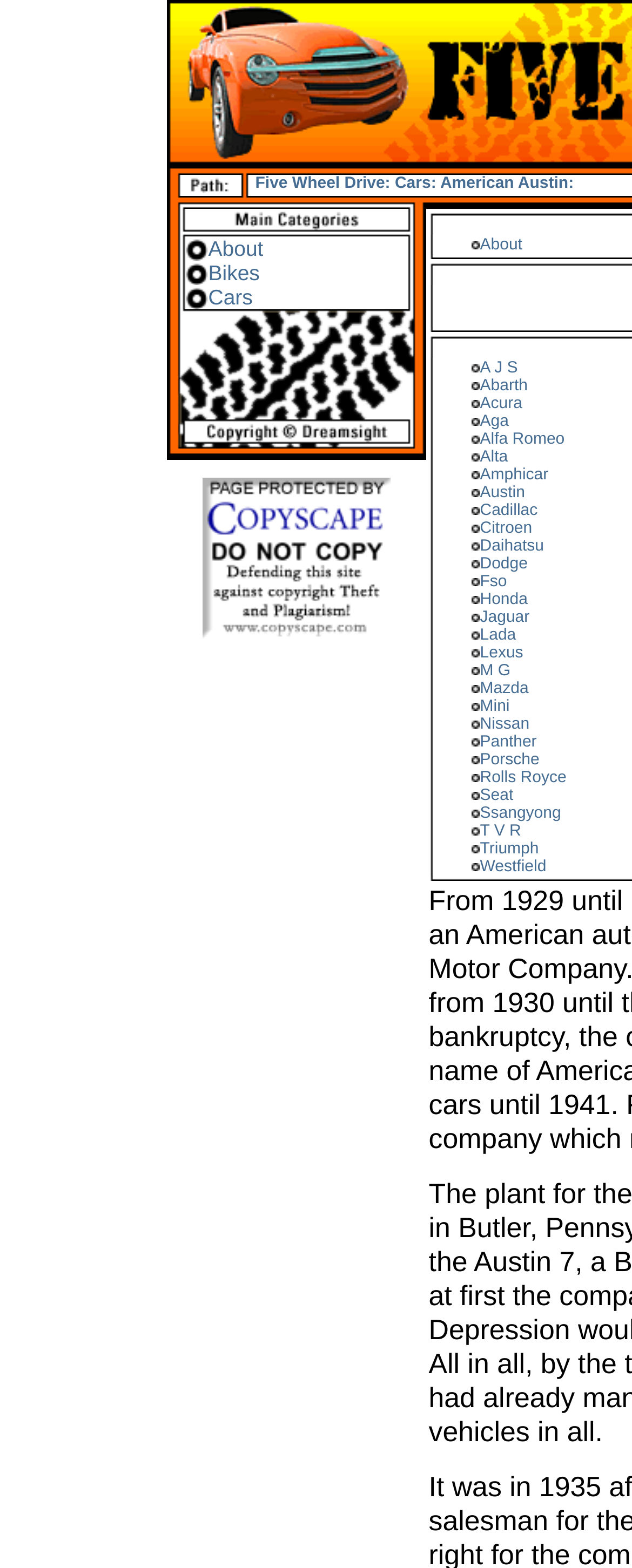Please reply to the following question using a single word or phrase: 
What is the main category of cars listed?

American Austin